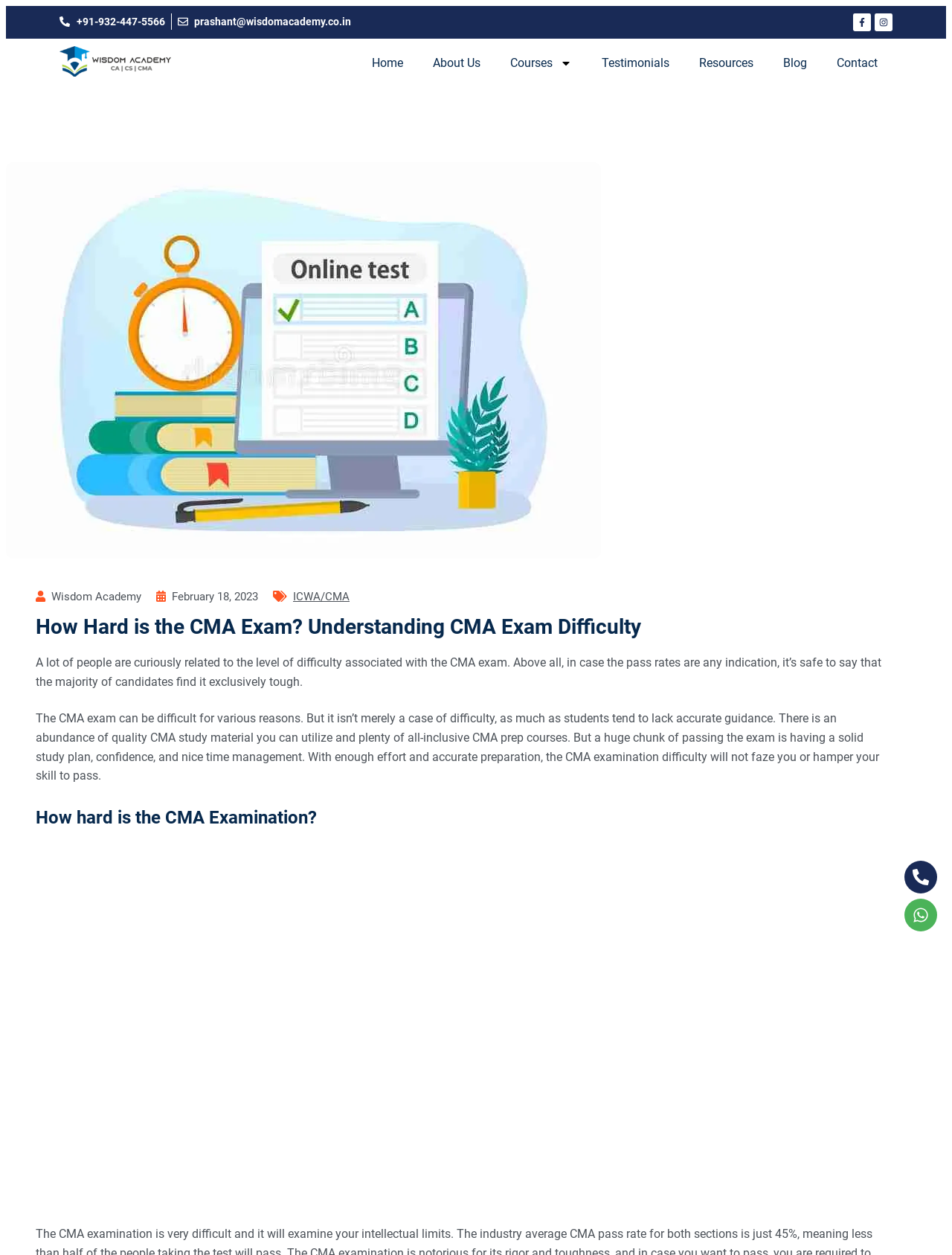Please analyze the image and give a detailed answer to the question:
What is the logo image displayed on the webpage?

The logo image is displayed at the top of the webpage, on the left side, with bounding box coordinates [0.062, 0.037, 0.18, 0.061]. It is an image element with the description 'wisdom-academy-ca-logo'.